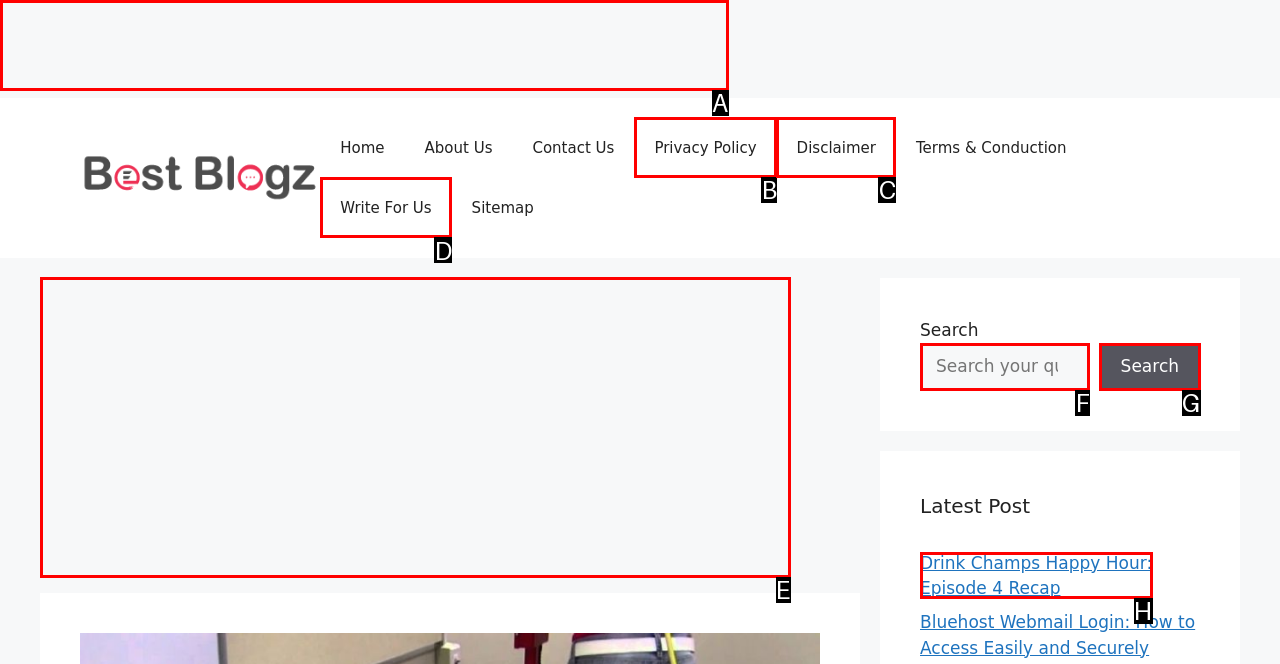What option should I click on to execute the task: Click on the Write For Us link? Give the letter from the available choices.

D